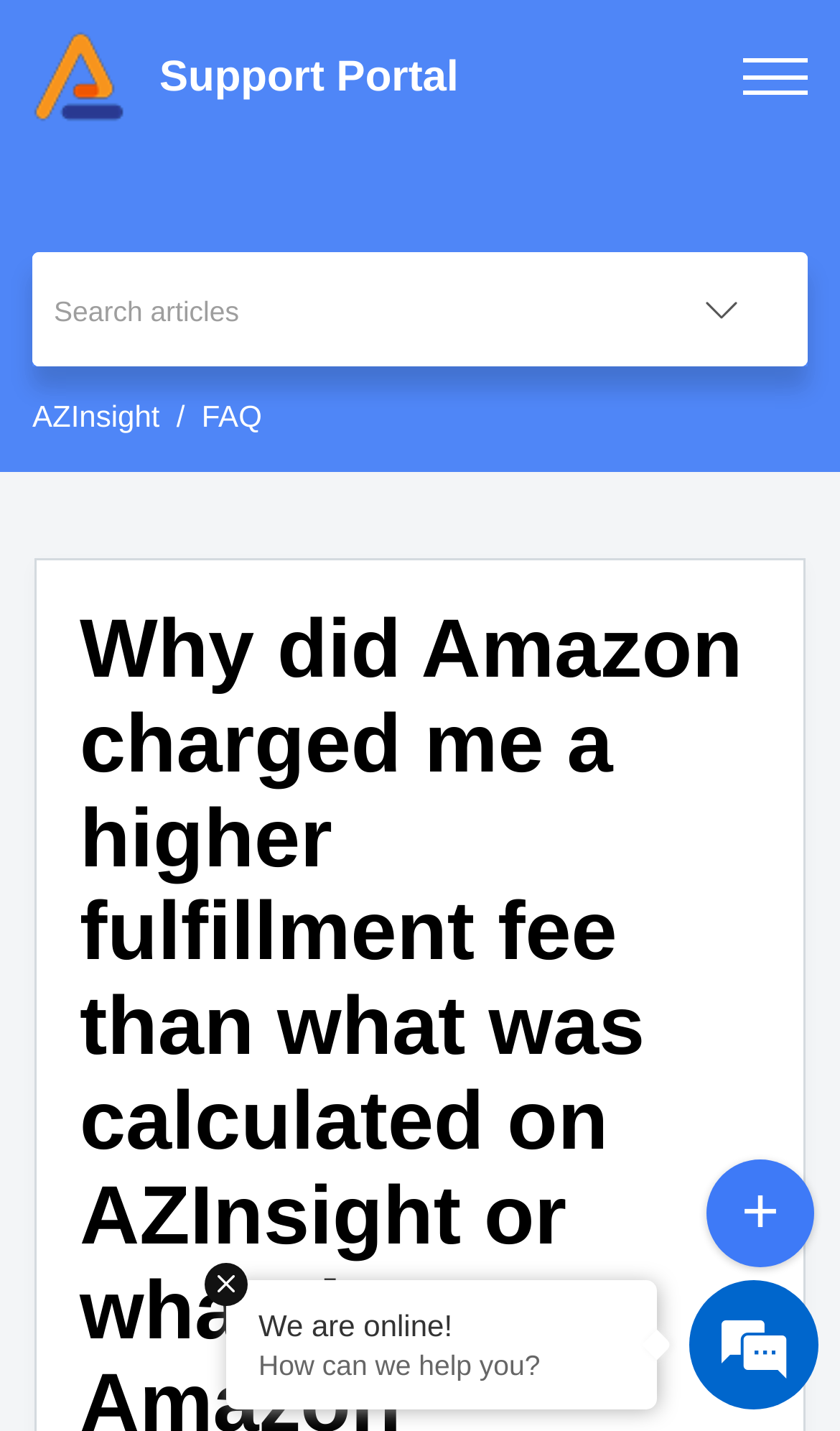How many 'Skip to' links are available at the top?
From the details in the image, answer the question comprehensively.

At the top of the webpage, there are three 'Skip to' links, namely 'Skip to Content', 'Skip to Menu', and 'Skip to Footer', which can be counted by examining the link elements at the top section of the webpage.